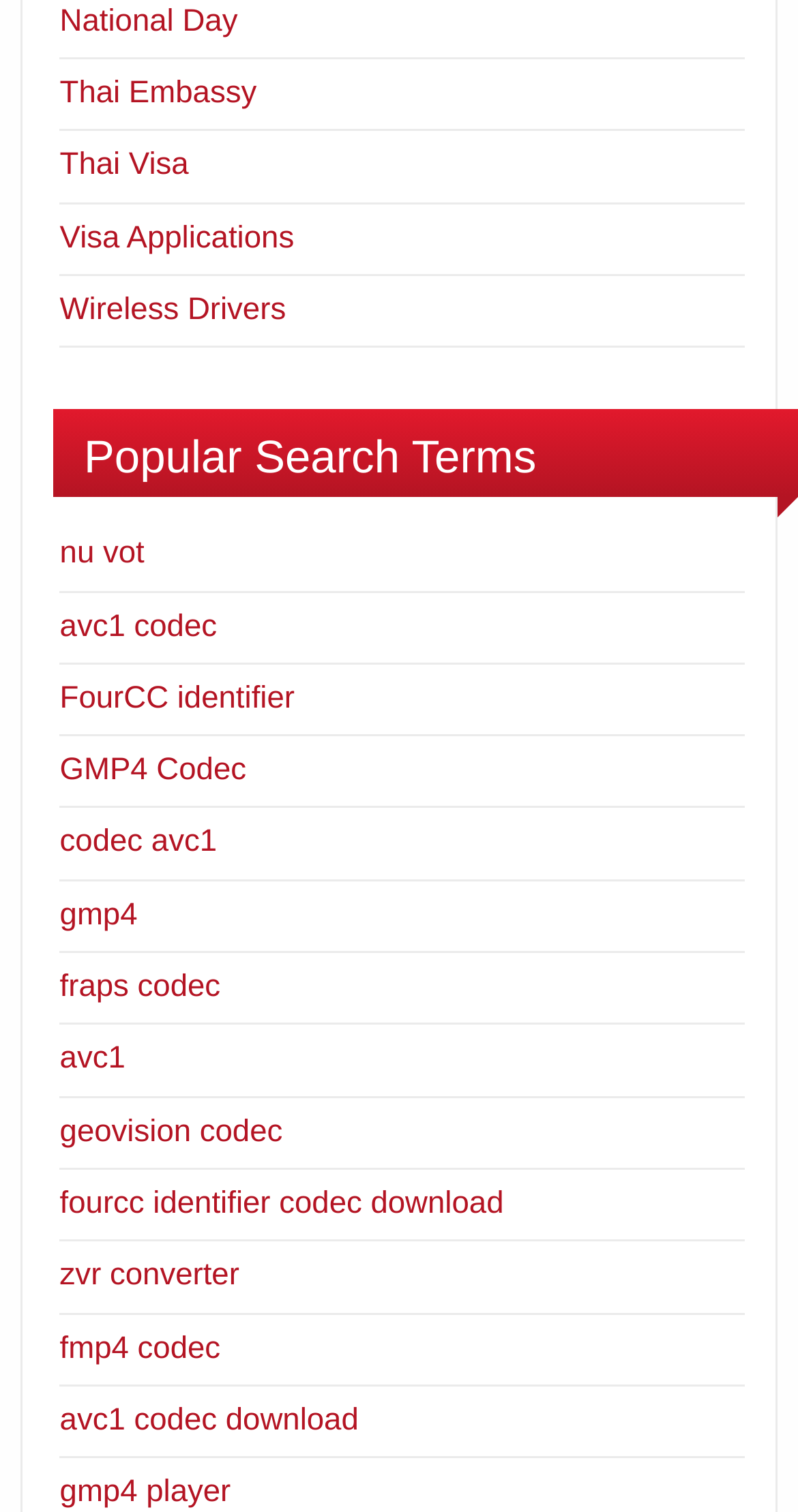For the following element description, predict the bounding box coordinates in the format (top-left x, top-left y, bottom-right x, bottom-right y). All values should be floating point numbers between 0 and 1. Description: National Day

[0.075, 0.002, 0.298, 0.025]